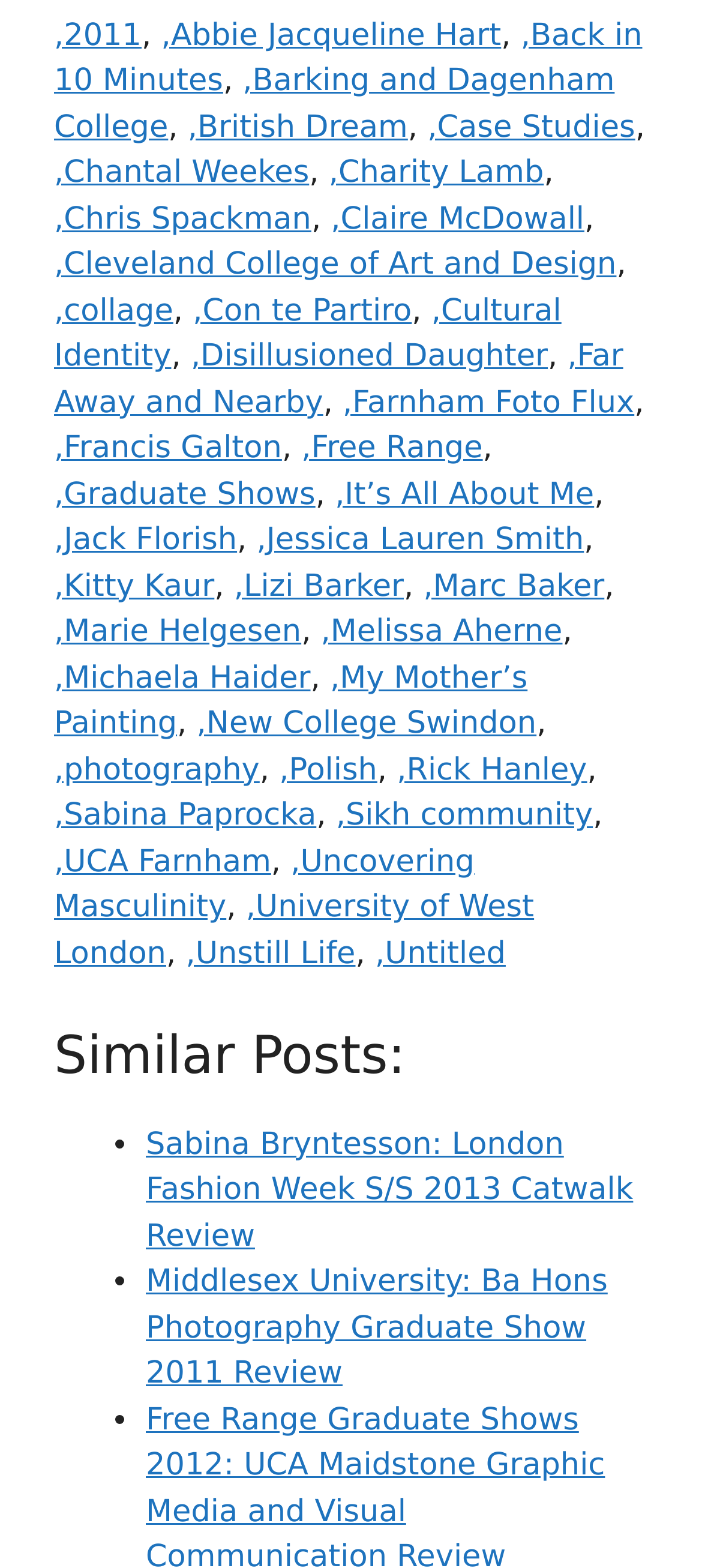For the element described, predict the bounding box coordinates as (top-left x, top-left y, bottom-right x, bottom-right y). All values should be between 0 and 1. Element description: ,Kitty Kaur

[0.077, 0.363, 0.305, 0.386]